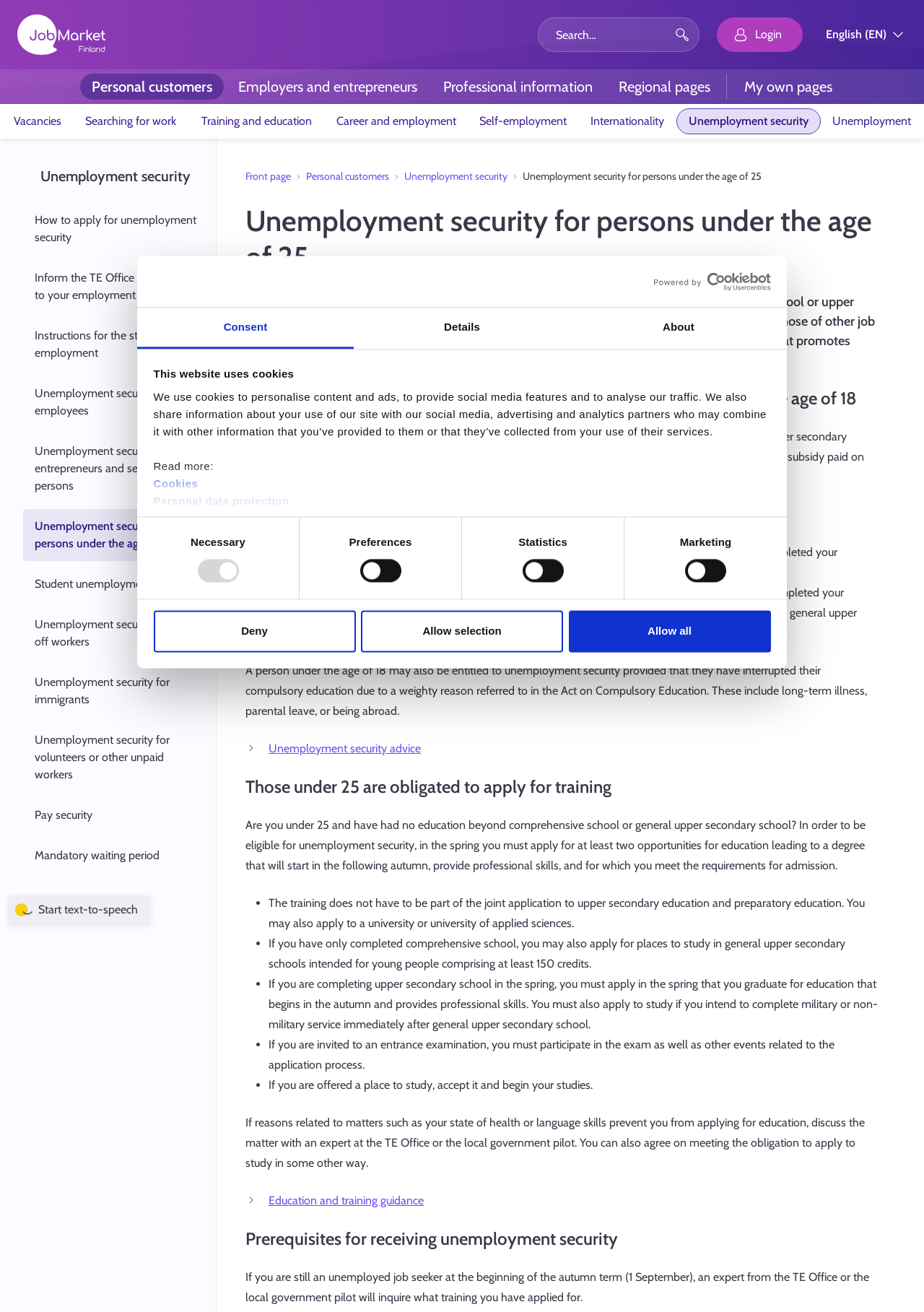Indicate the bounding box coordinates of the element that must be clicked to execute the instruction: "Search for a job". The coordinates should be given as four float numbers between 0 and 1, i.e., [left, top, right, bottom].

[0.582, 0.013, 0.757, 0.04]